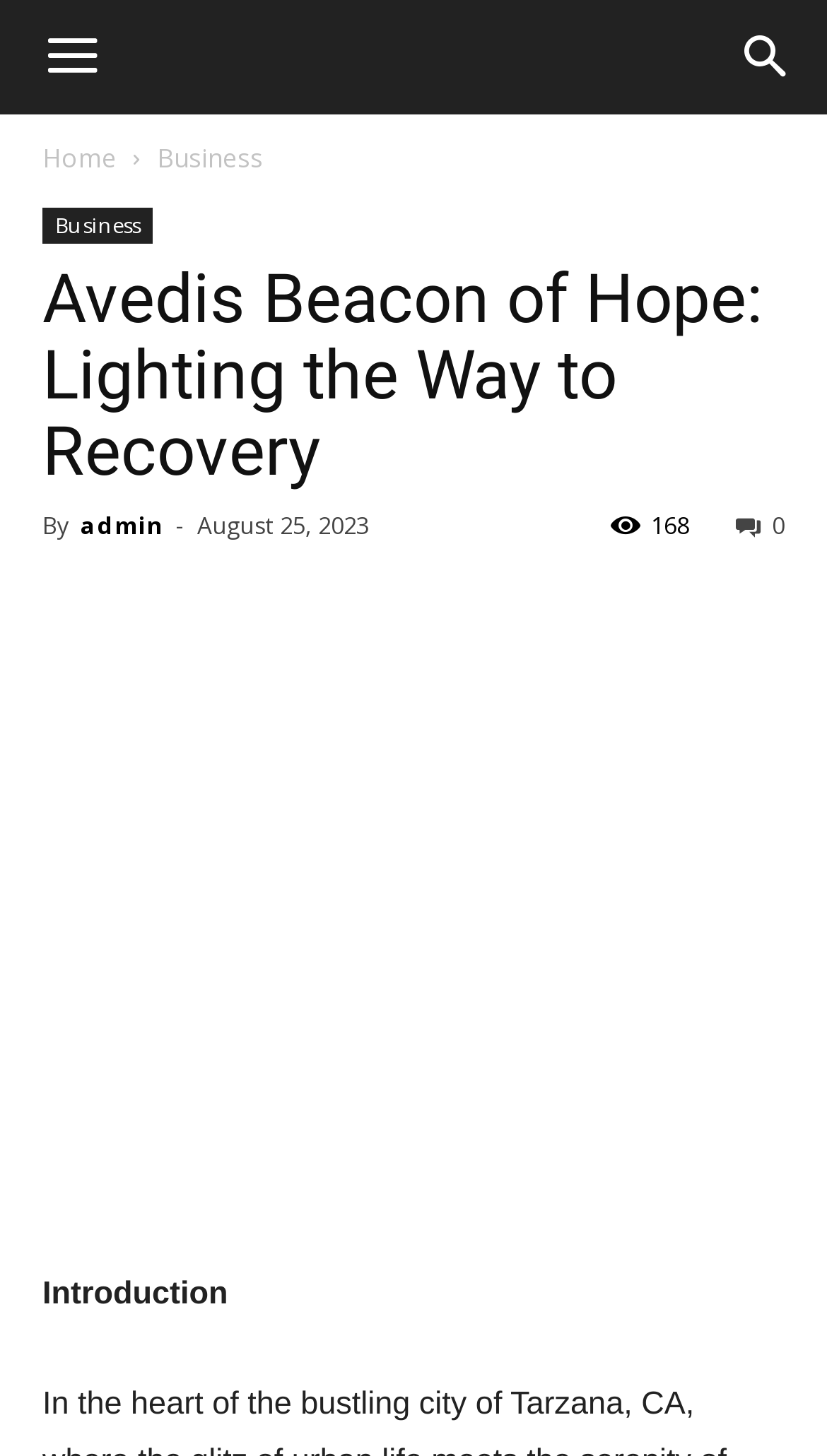Please locate the clickable area by providing the bounding box coordinates to follow this instruction: "Visit the university's terms and conditions page".

None